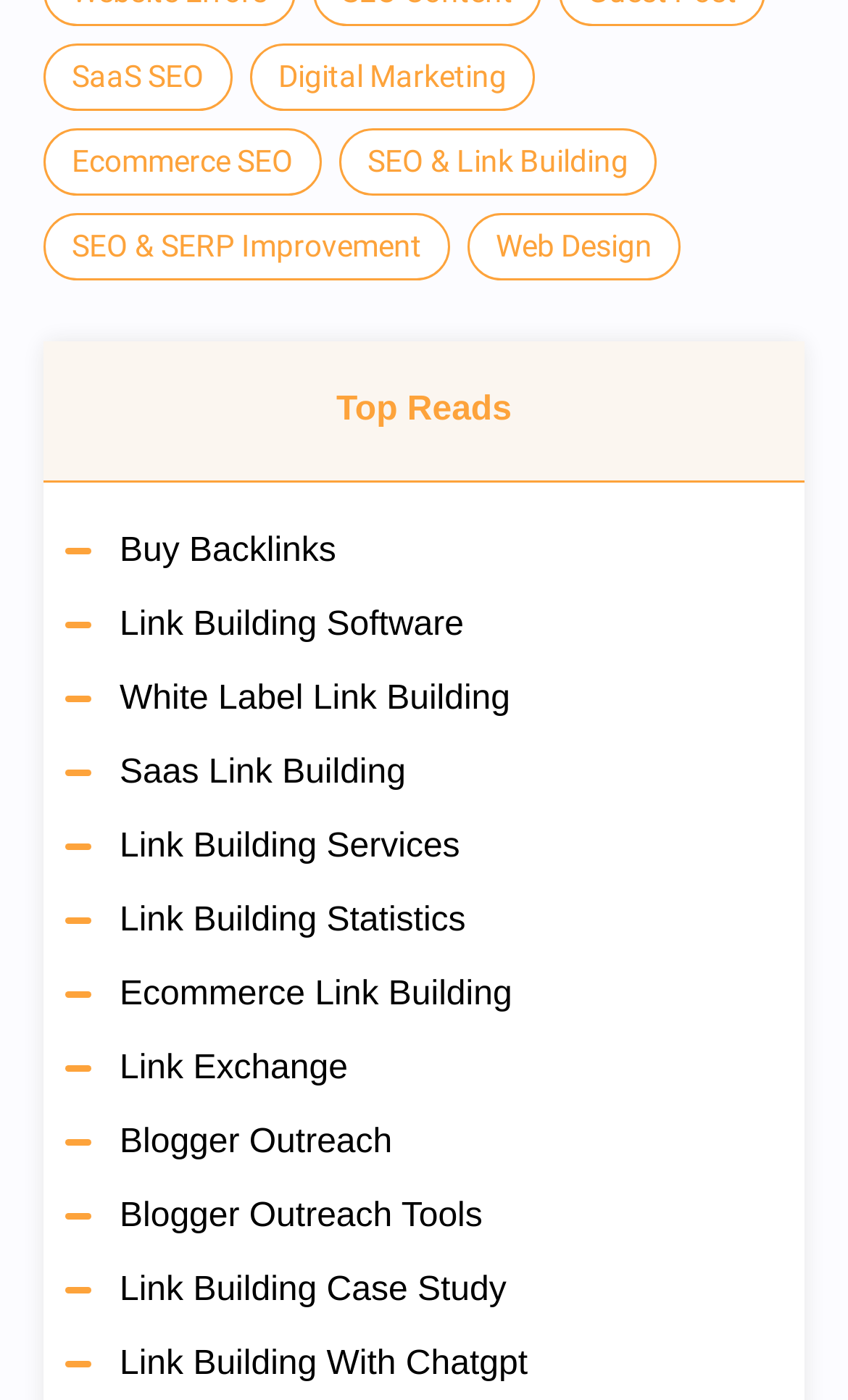Using the description "Blogger Outreach", predict the bounding box of the relevant HTML element.

[0.141, 0.798, 0.923, 0.835]